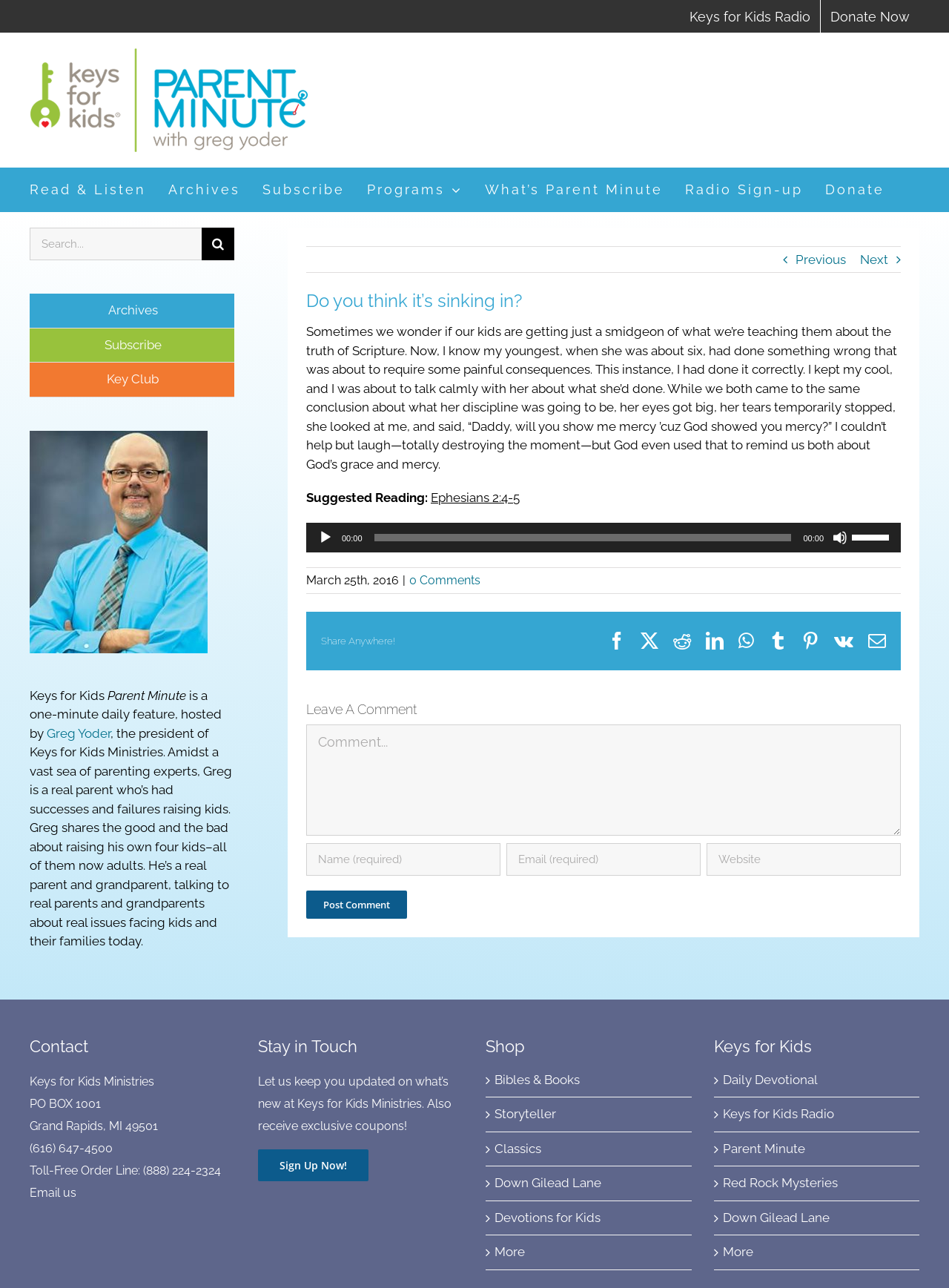Generate an in-depth caption that captures all aspects of the webpage.

This webpage is about "Parent Minute with Greg Yoder", a daily feature that provides guidance and insights on parenting. At the top of the page, there is a navigation menu with links to "Keys for Kids Radio", "Donate Now", and other options. Below this menu, there is a logo for "Parent Minute with Greg Yoder" accompanied by an image.

The main content of the page is an article titled "Do you think it’s sinking in?" which discusses a personal experience of the author, Greg Yoder, and his daughter. The article is divided into paragraphs, with a suggested reading section that links to Ephesians 2:4-5. There is also an audio player below the article, which allows users to play, pause, and adjust the volume of the audio.

On the right side of the page, there are links to share the article on various social media platforms, including Facebook, Twitter, and LinkedIn. Below this section, there is a comment box where users can leave their comments and engage with the author.

At the bottom of the page, there is a section with links to "Archives", "Subscribe", and "Key Club", as well as a brief description of "Parent Minute" and its host, Greg Yoder. There is also a contact section with the address, phone number, and email of Keys for Kids Ministries.

Additionally, there are three columns at the bottom of the page, each with its own heading: "Contact", "Stay in Touch", and "Shop". The "Contact" column provides the address, phone number, and email of Keys for Kids Ministries. The "Stay in Touch" column allows users to sign up for updates and exclusive coupons. The "Shop" column provides links to various products, including Bibles, books, and devotions for kids.